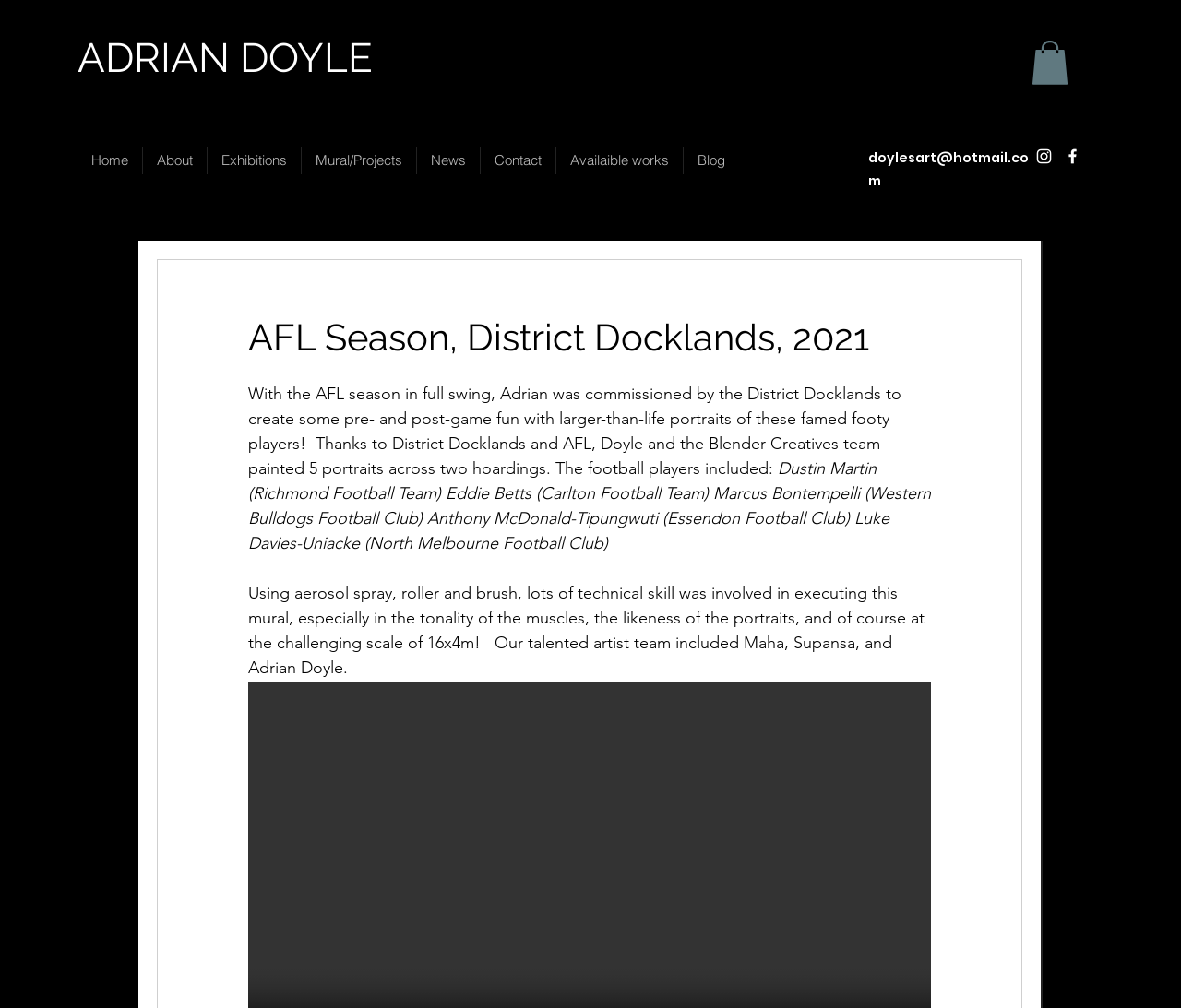Please find the bounding box coordinates in the format (top-left x, top-left y, bottom-right x, bottom-right y) for the given element description. Ensure the coordinates are floating point numbers between 0 and 1. Description: Availaible works

[0.47, 0.145, 0.578, 0.173]